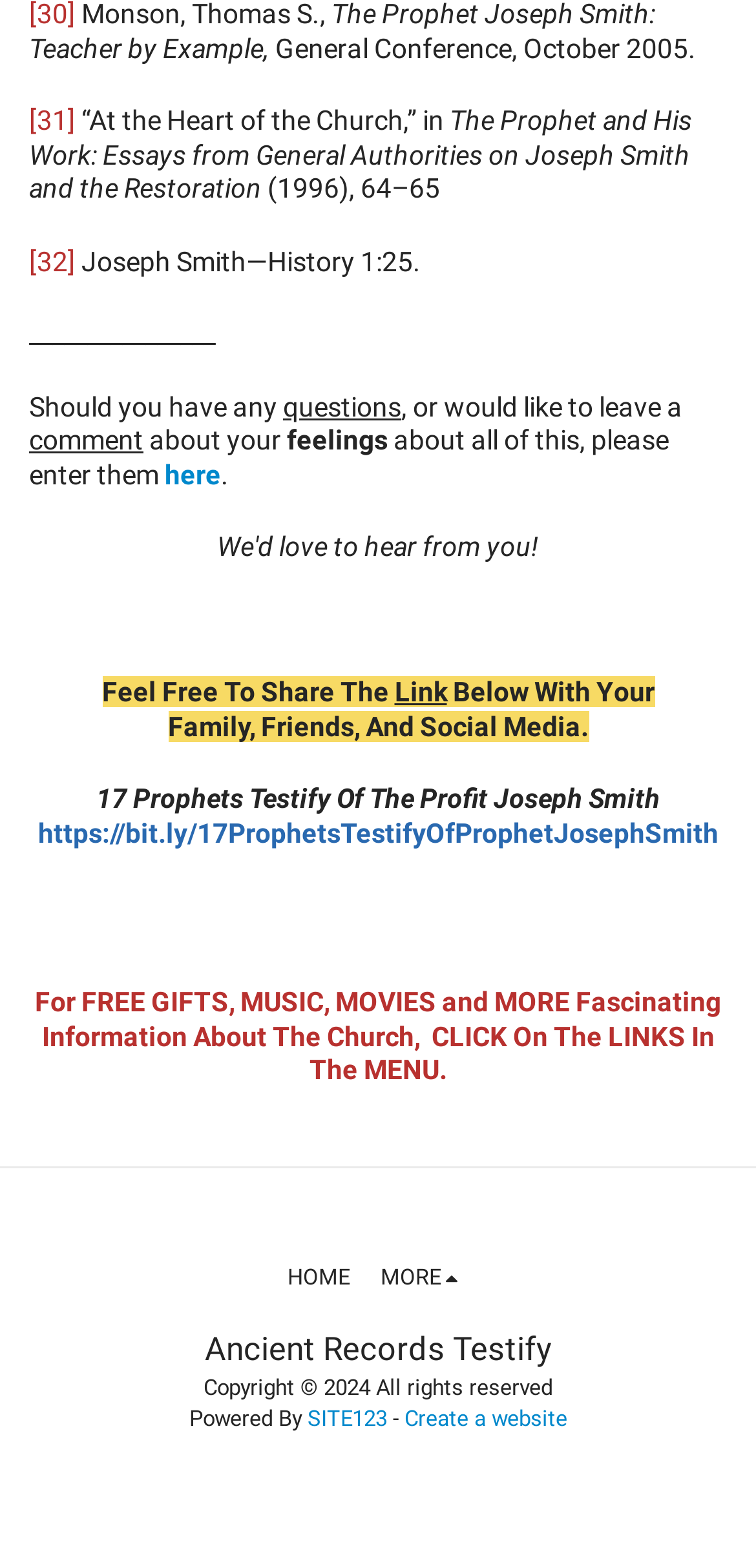Given the webpage screenshot, identify the bounding box of the UI element that matches this description: "more".

[0.504, 0.803, 0.619, 0.828]